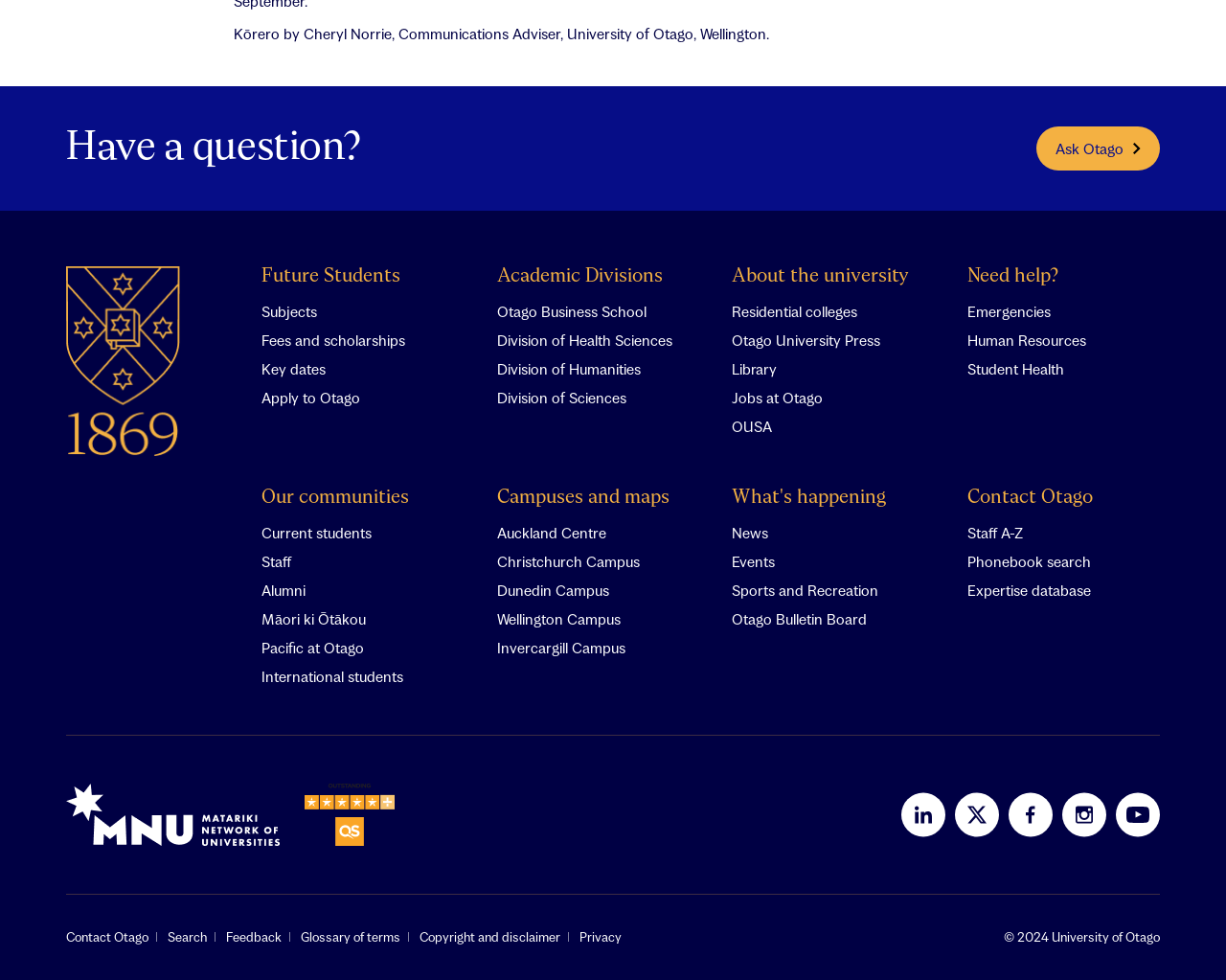Can you determine the bounding box coordinates of the area that needs to be clicked to fulfill the following instruction: "Search"?

[0.137, 0.948, 0.169, 0.964]